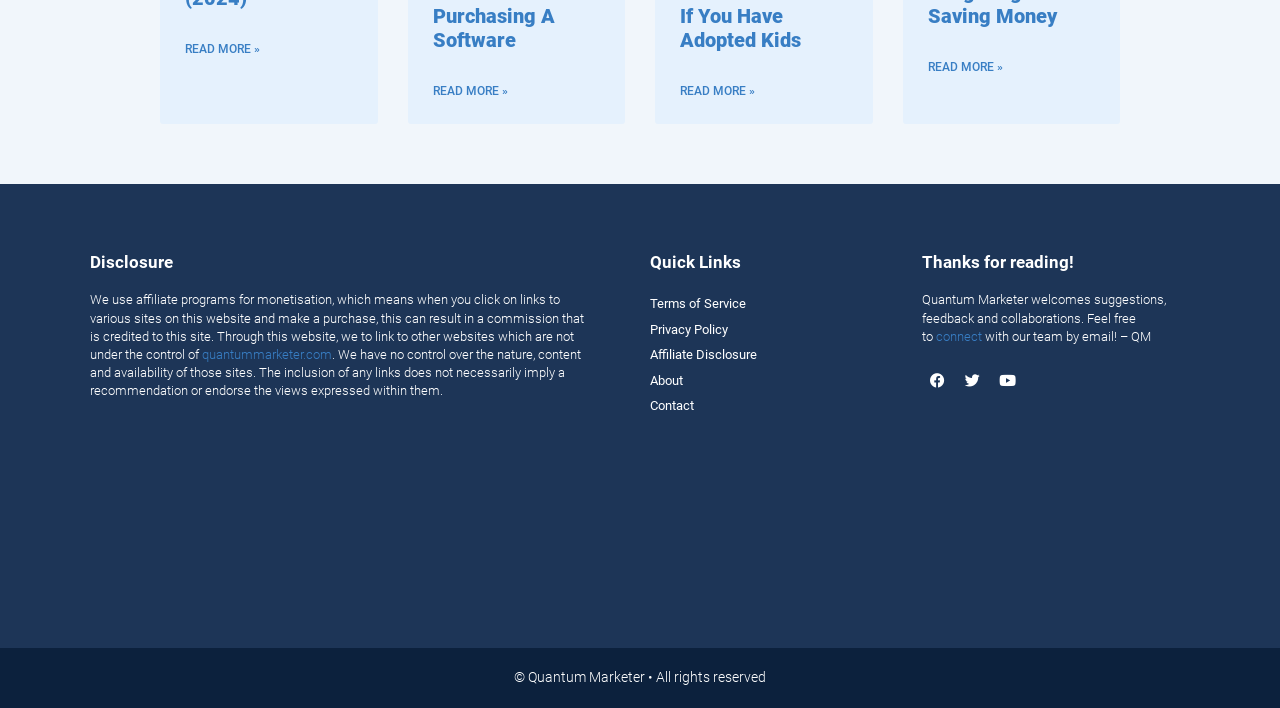Please analyze the image and provide a thorough answer to the question:
What is the protection status of the website?

I found the protection status of the website in the footer section, where it says 'DMCA.com Protection Status' and displays an image.